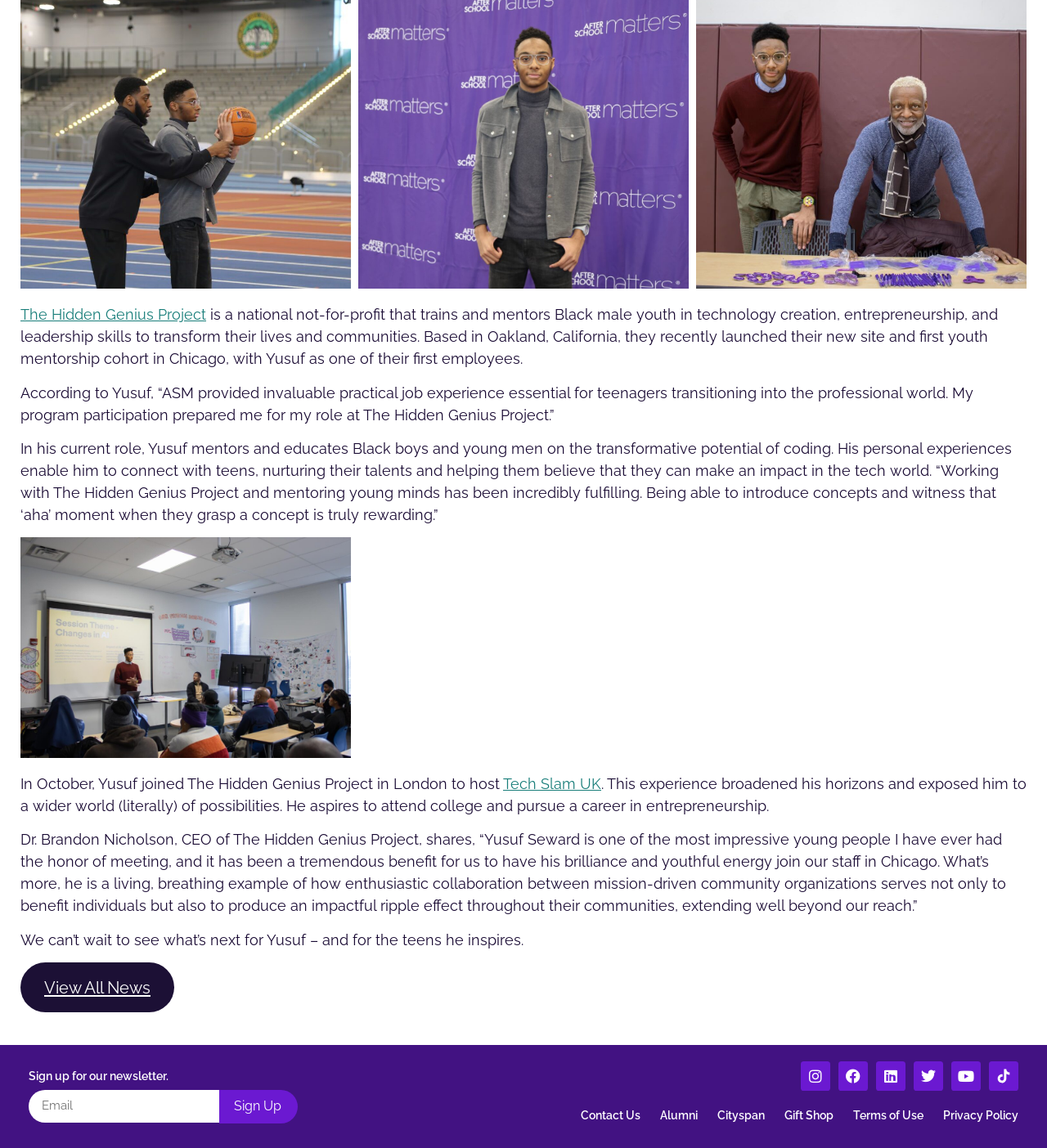Please identify the bounding box coordinates of the element's region that needs to be clicked to fulfill the following instruction: "Click the link to The Hidden Genius Project". The bounding box coordinates should consist of four float numbers between 0 and 1, i.e., [left, top, right, bottom].

[0.02, 0.267, 0.197, 0.282]